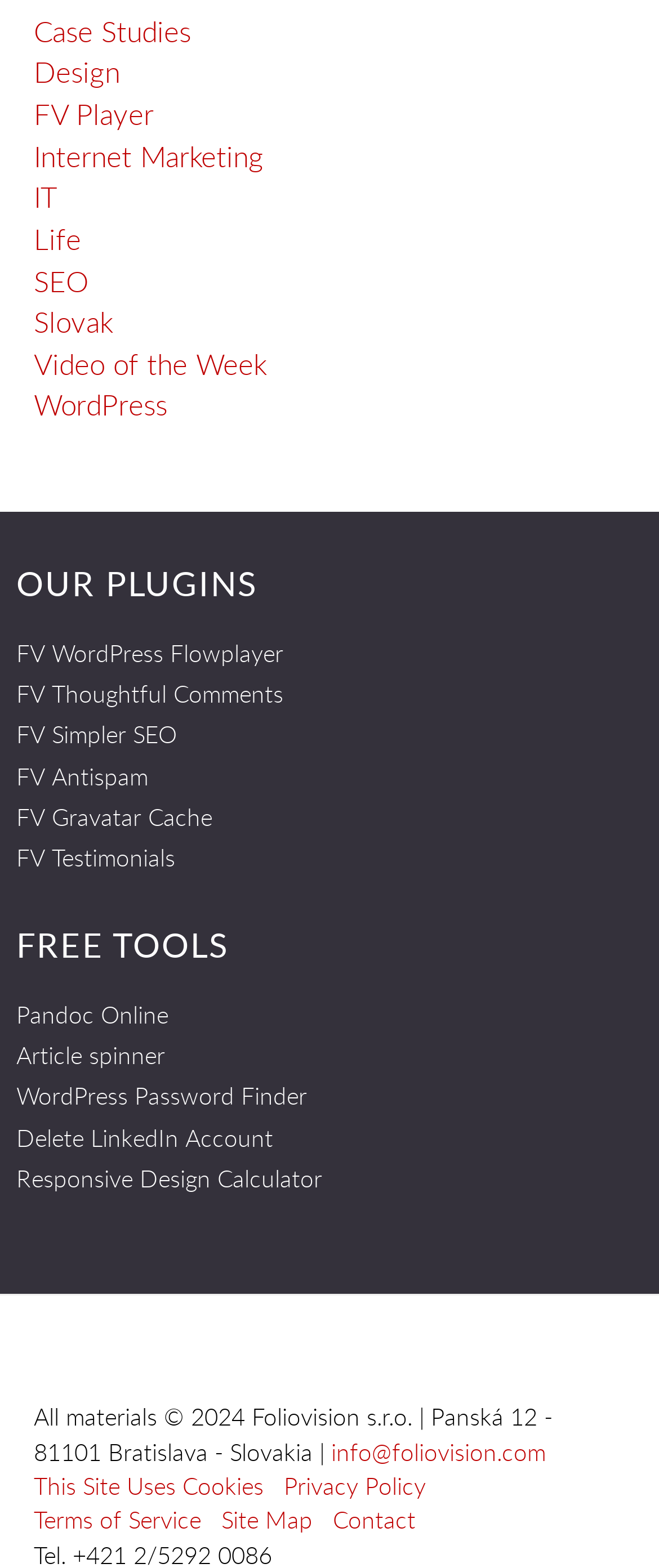What is the name of the company behind this website?
Utilize the information in the image to give a detailed answer to the question.

The answer can be found by looking at the logo link at the bottom of the page, which is labeled as 'Foliovision logo'. This suggests that the company behind this website is Foliovision.